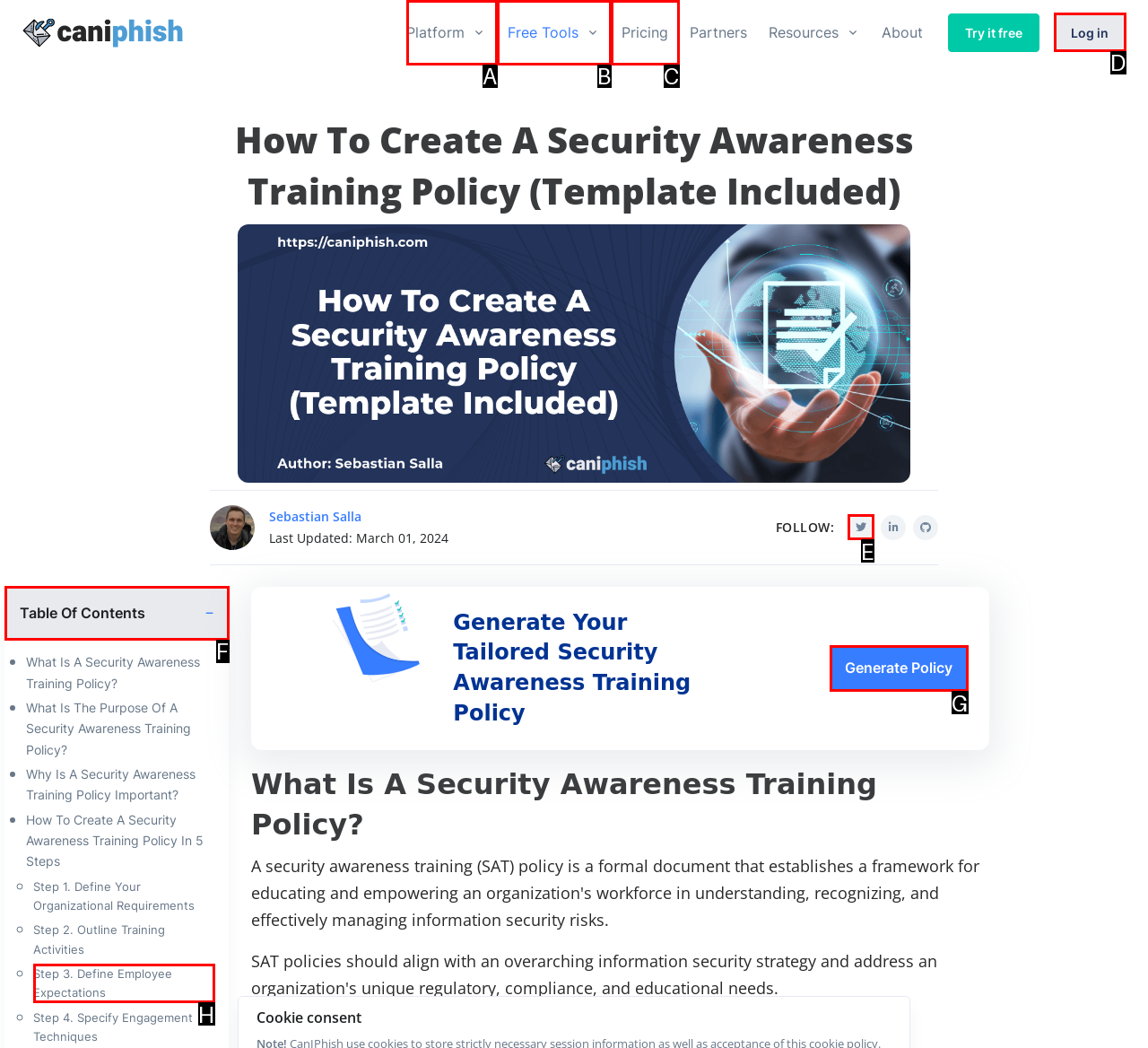Select the correct UI element to click for this task: Follow CanIPhish on Twitter.
Answer using the letter from the provided options.

E